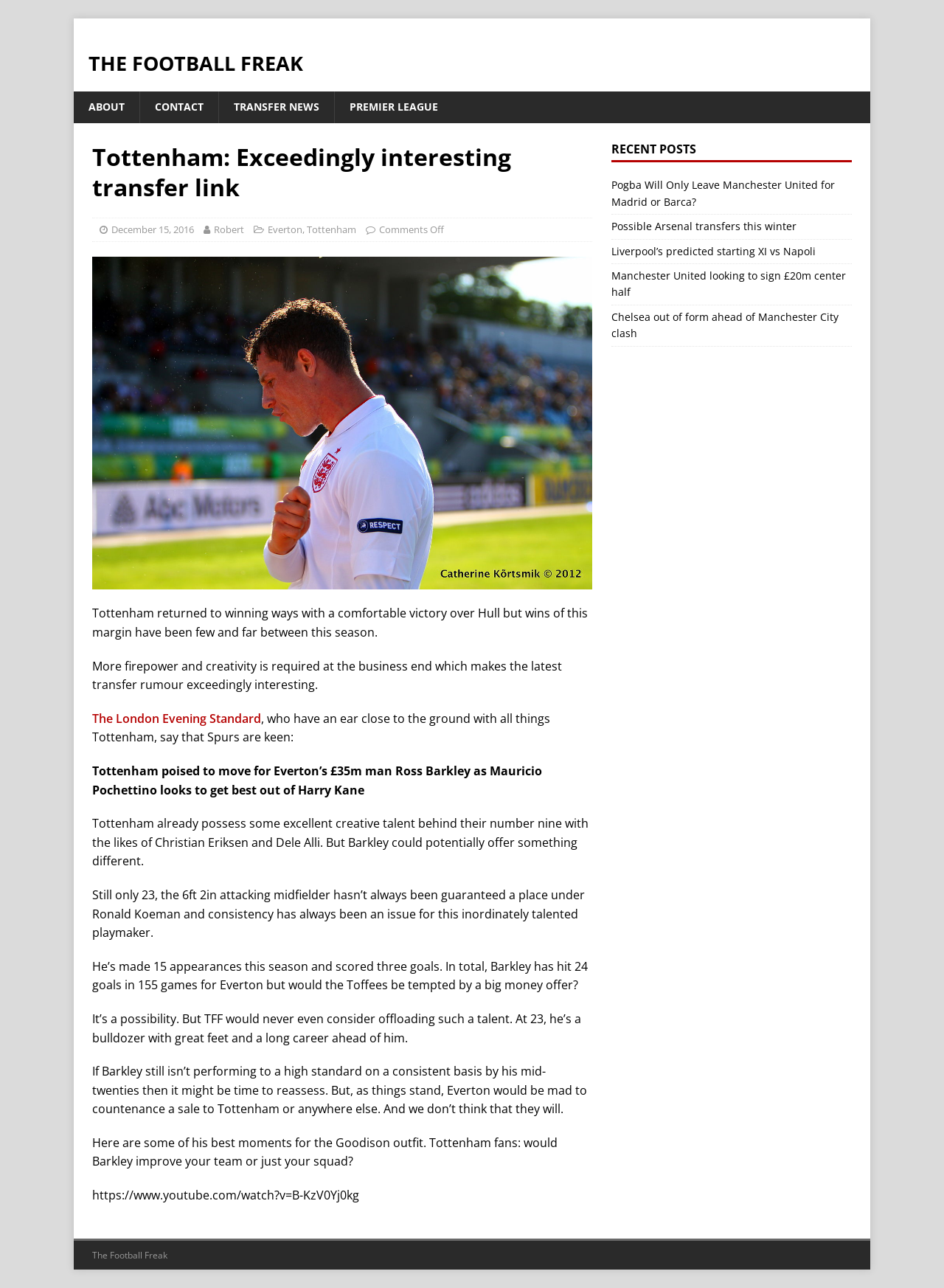Using the webpage screenshot, find the UI element described by Premier League. Provide the bounding box coordinates in the format (top-left x, top-left y, bottom-right x, bottom-right y), ensuring all values are floating point numbers between 0 and 1.

[0.354, 0.071, 0.48, 0.095]